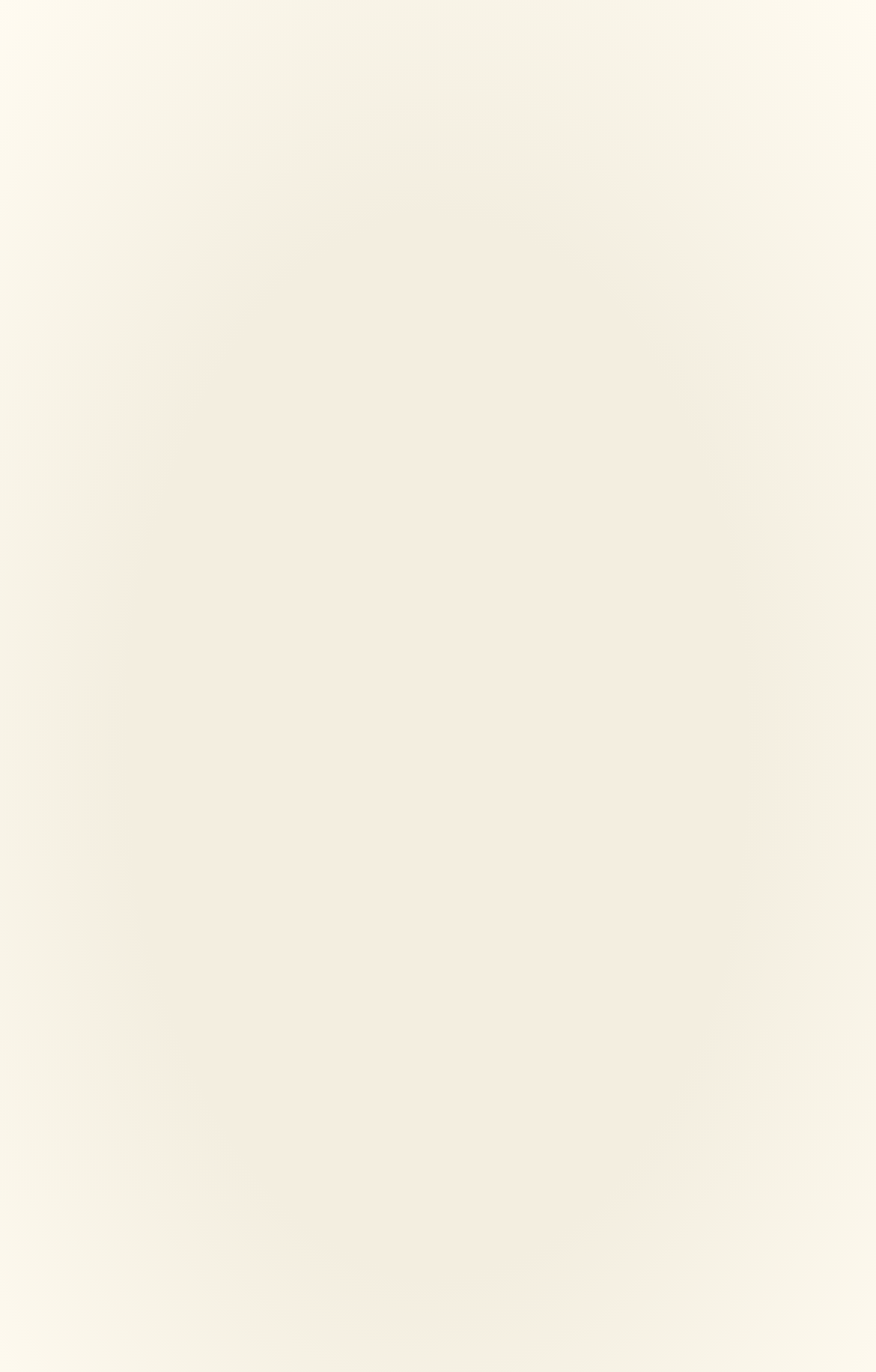Locate the bounding box coordinates of the clickable region necessary to complete the following instruction: "Search for something". Provide the coordinates in the format of four float numbers between 0 and 1, i.e., [left, top, right, bottom].

[0.05, 0.088, 0.95, 0.171]